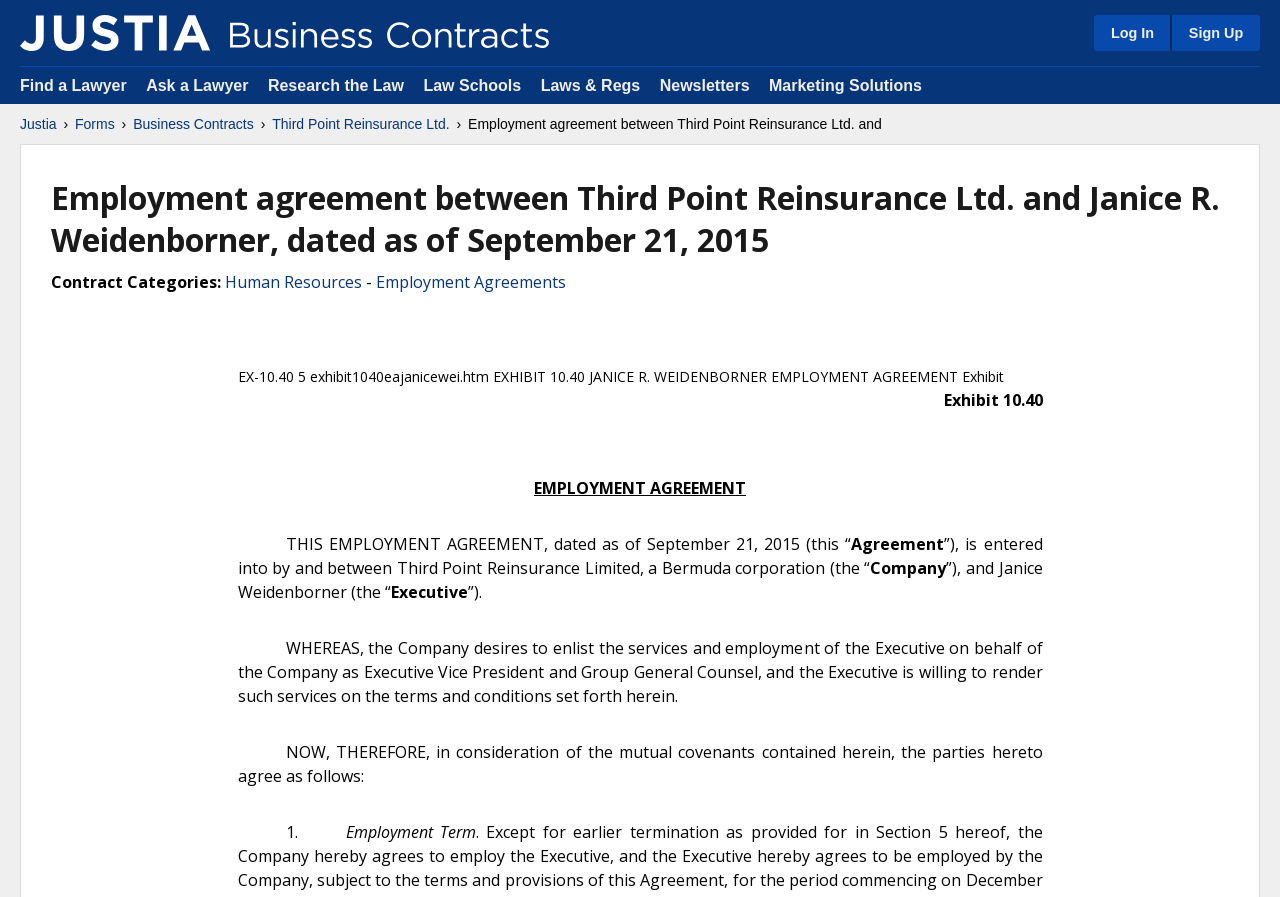What is the company involved in the employment agreement?
Please provide a single word or phrase as your answer based on the image.

Third Point Reinsurance Ltd.